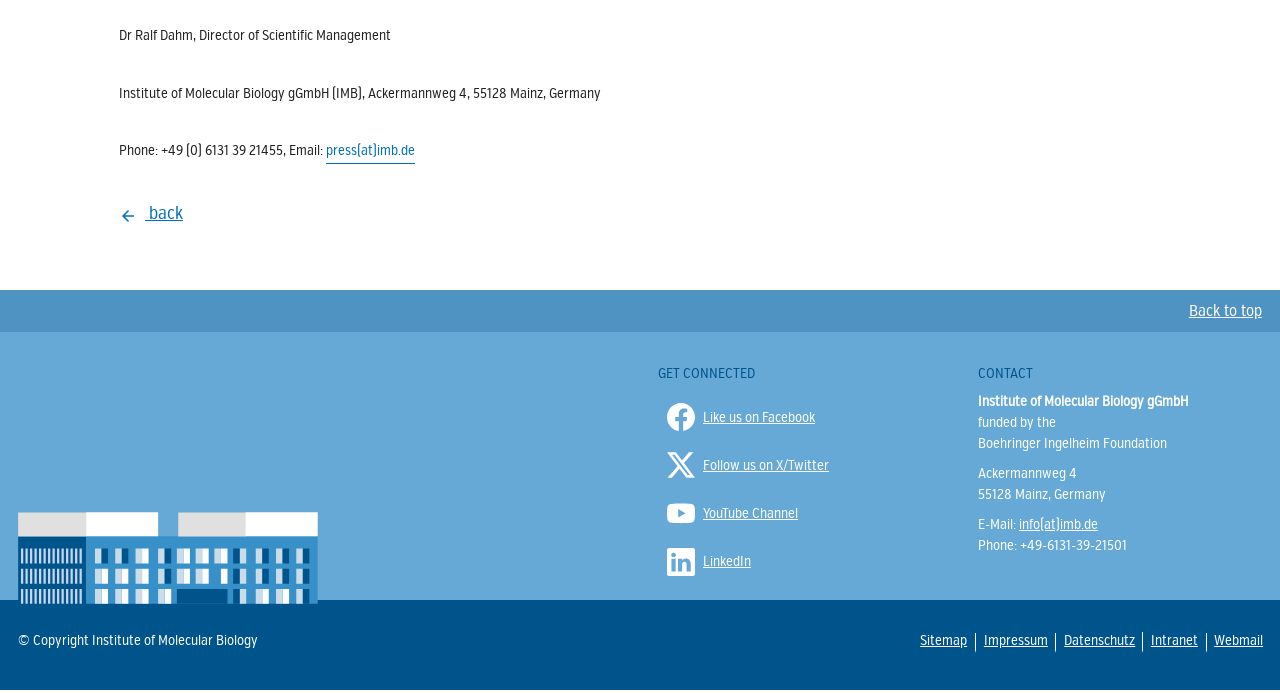Given the description "YouTube LogoYouTube Channel", determine the bounding box of the corresponding UI element.

[0.514, 0.708, 0.75, 0.774]